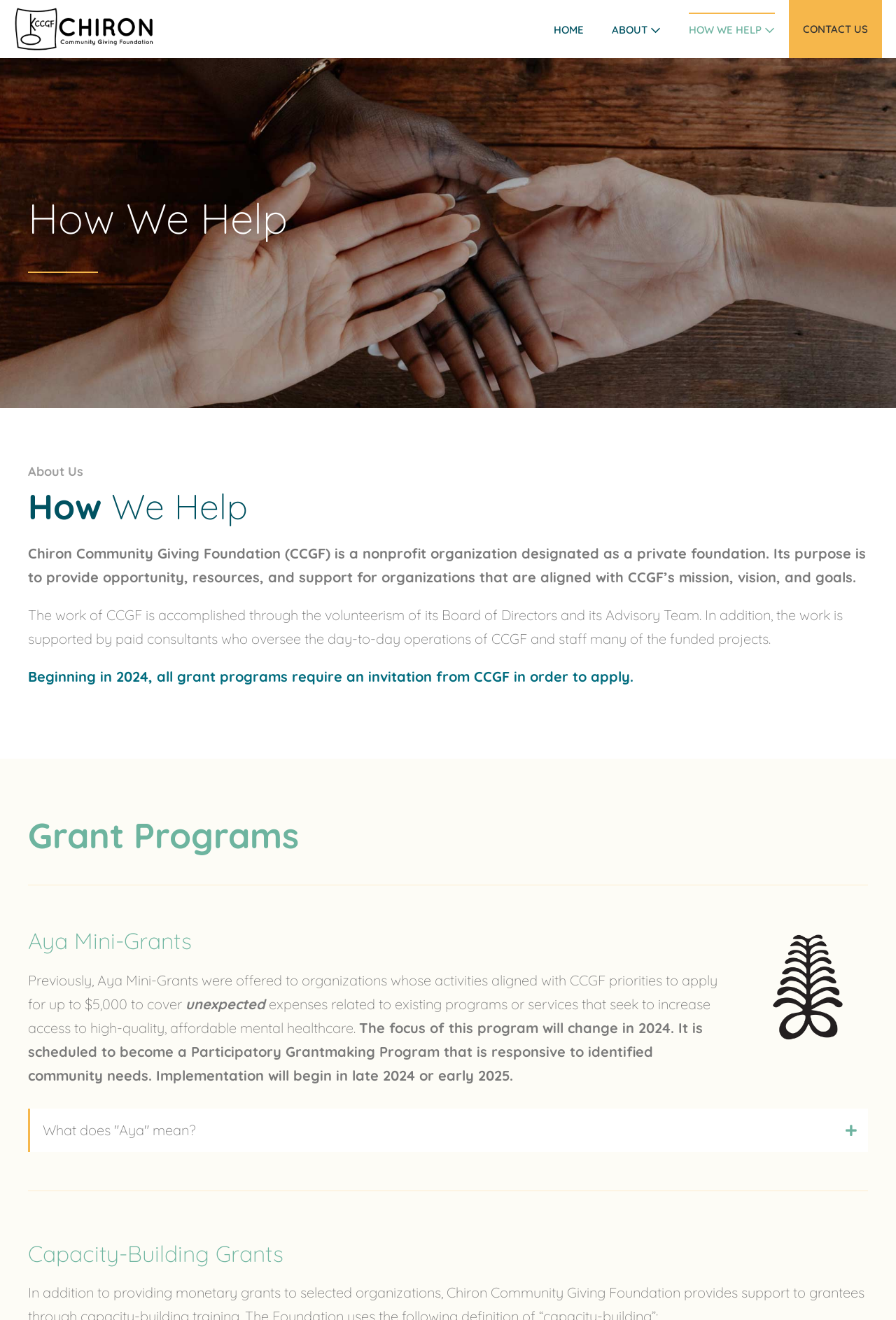Identify the primary heading of the webpage and provide its text.

How We Help